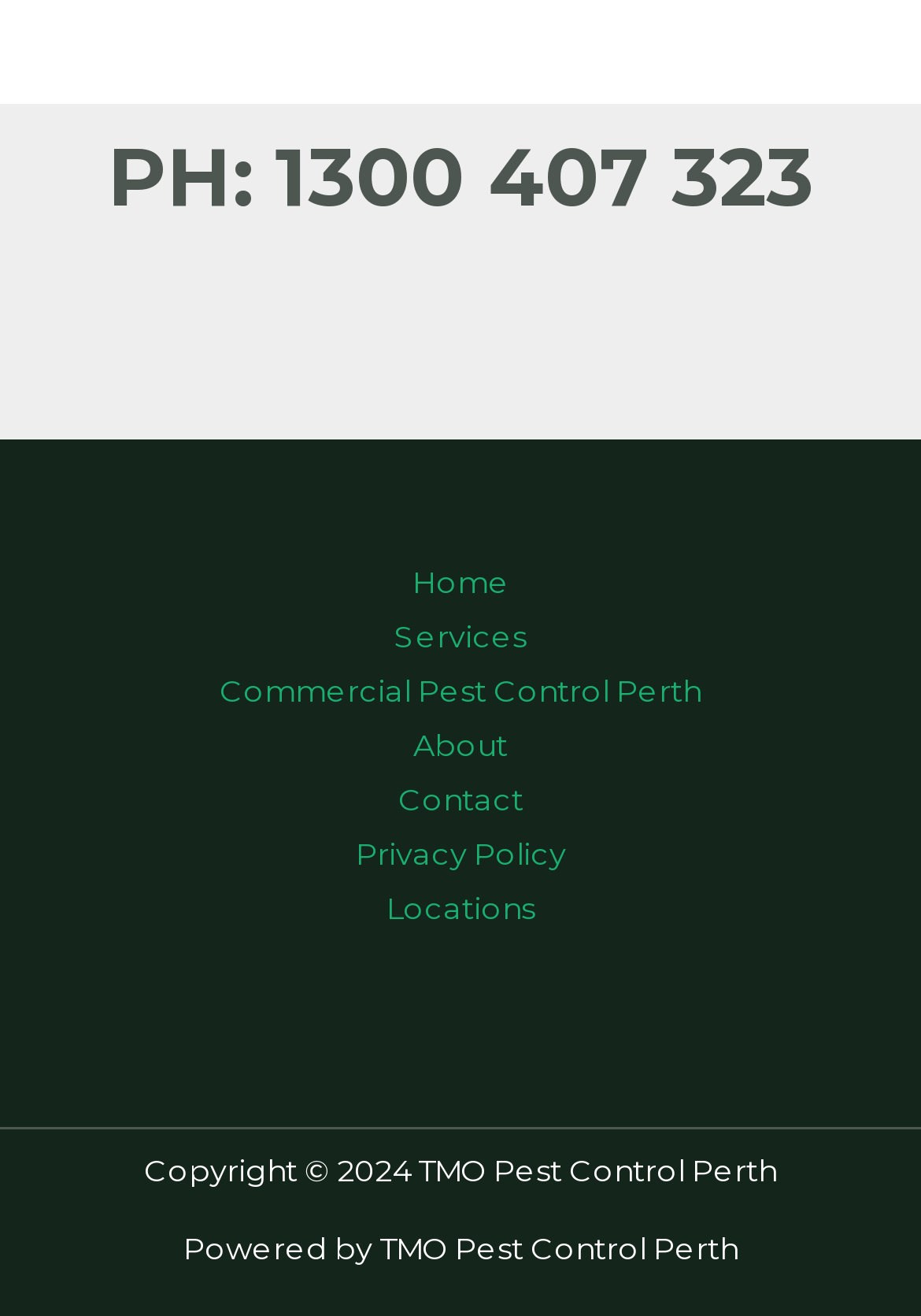Based on the element description, predict the bounding box coordinates (top-left x, top-left y, bottom-right x, bottom-right y) for the UI element in the screenshot: Commercial Pest Control Perth

[0.187, 0.507, 0.813, 0.548]